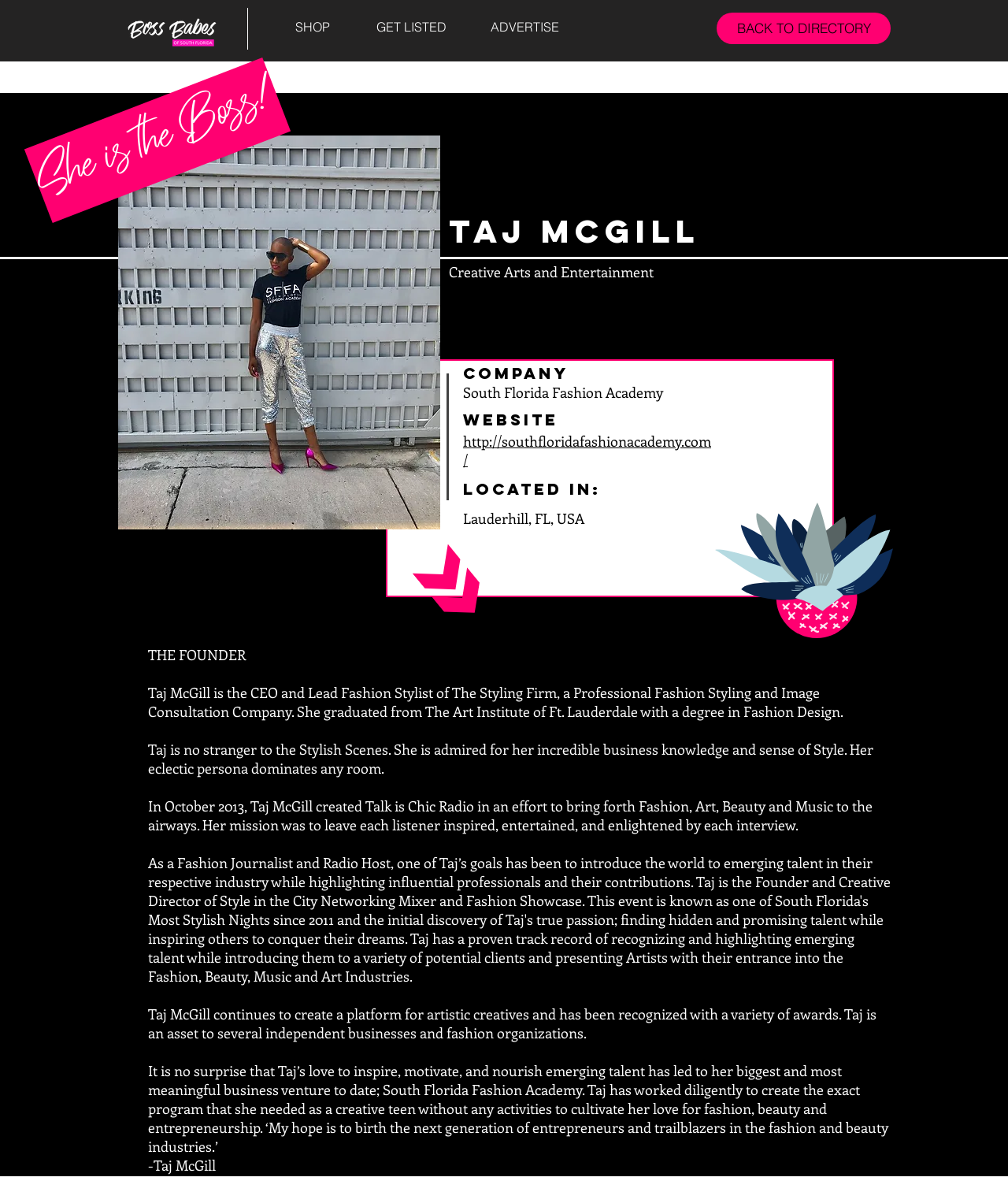What is the location of South Florida Fashion Academy?
Look at the image and respond with a single word or a short phrase.

Lauderhill, FL, USA